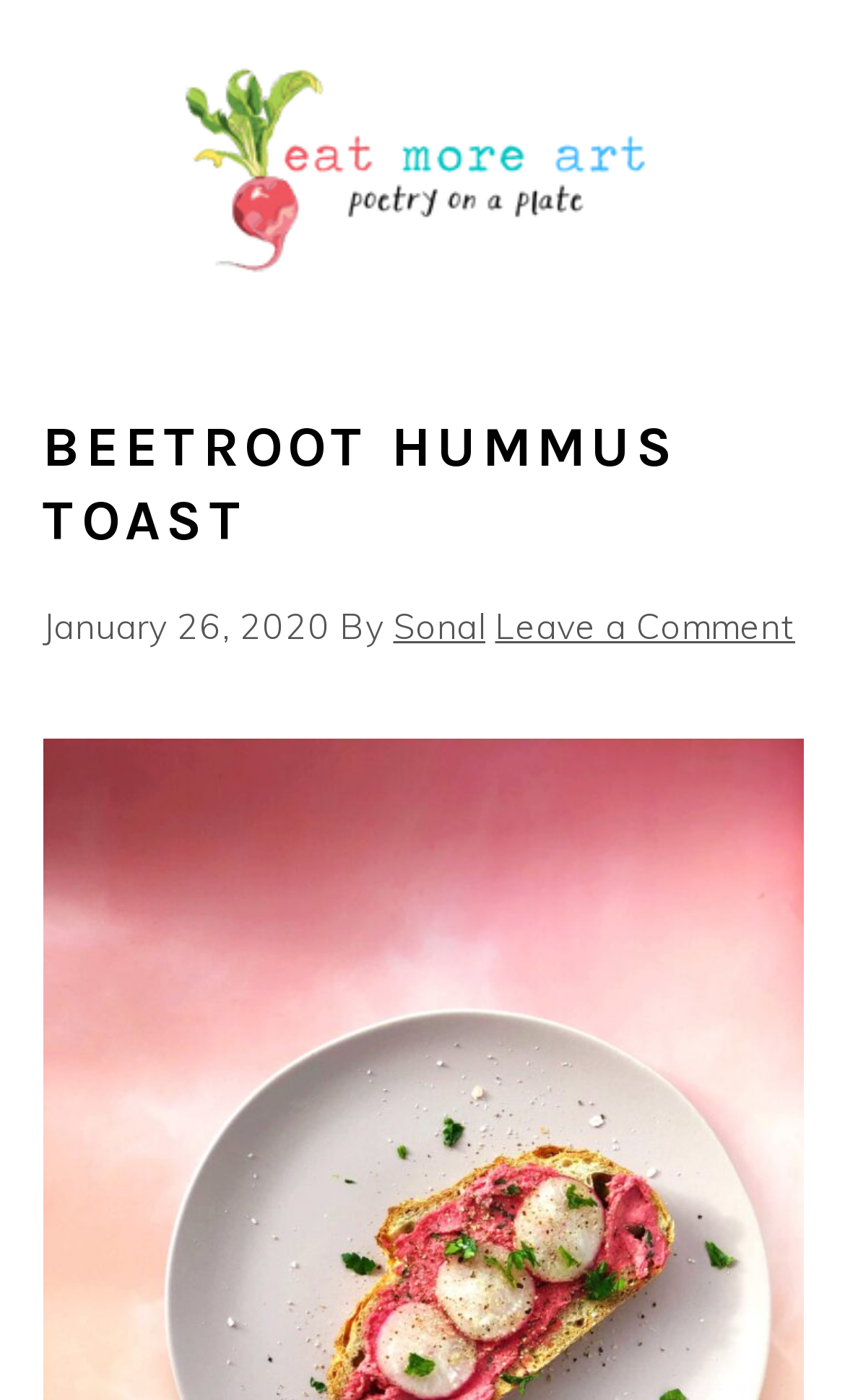Provide the bounding box coordinates for the UI element that is described by this text: "udi@monaco.mc". The coordinates should be in the form of four float numbers between 0 and 1: [left, top, right, bottom].

None